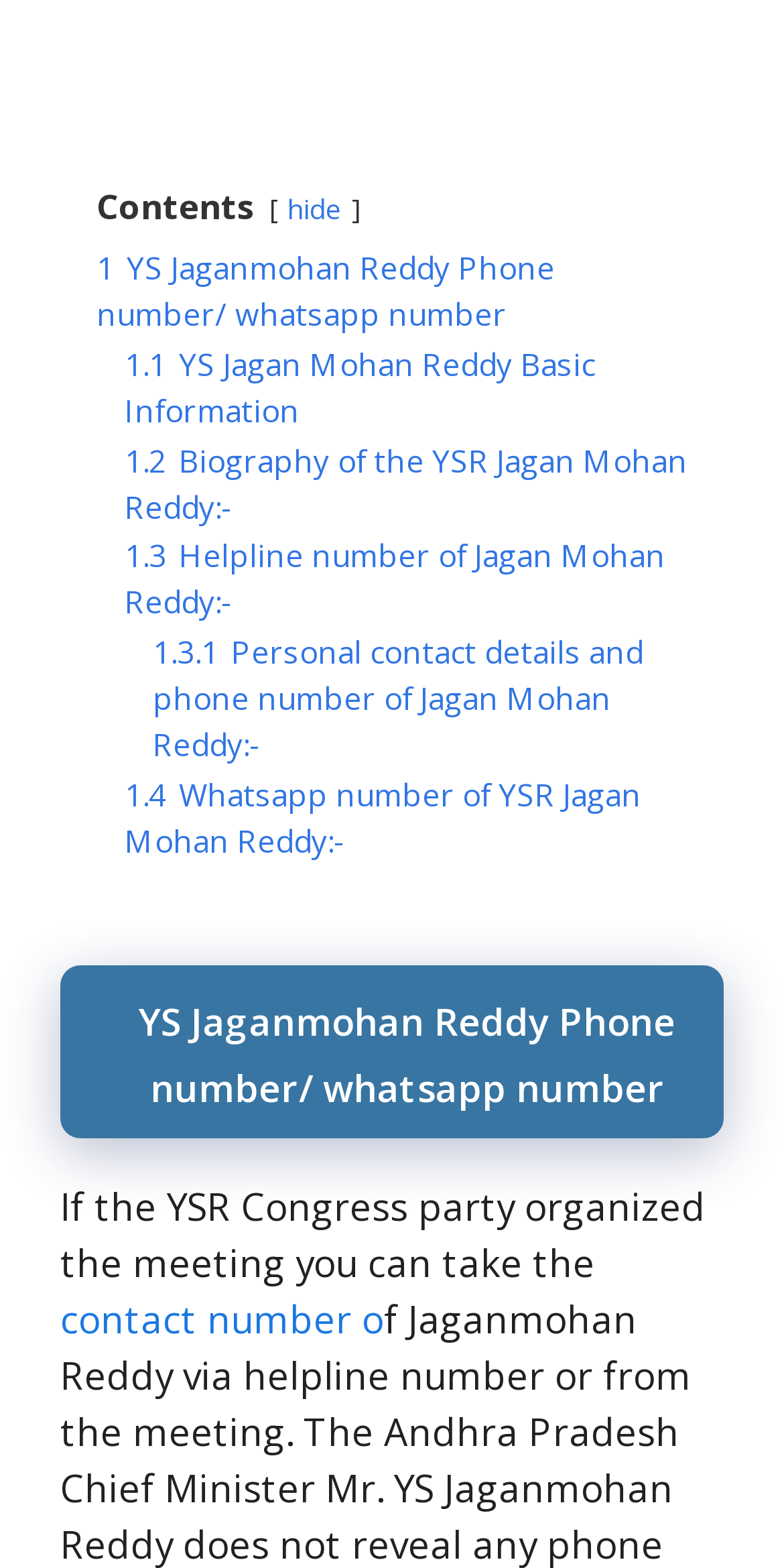Can you find the bounding box coordinates for the UI element given this description: "hide"? Provide the coordinates as four float numbers between 0 and 1: [left, top, right, bottom].

[0.367, 0.121, 0.436, 0.145]